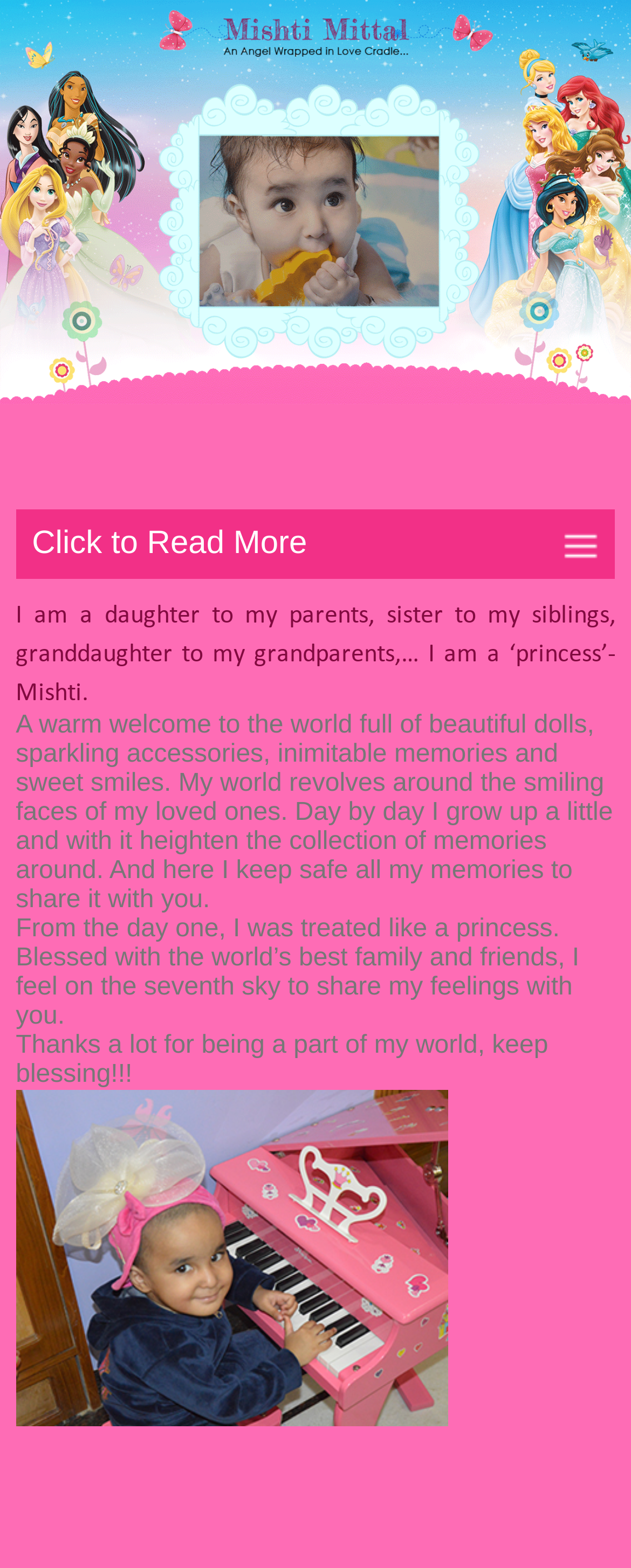Based on the image, provide a detailed and complete answer to the question: 
What is the author's self-description?

The author describes herself as a 'princess' in the StaticText element with the text 'I am a daughter to my parents, sister to my siblings, granddaughter to my grandparents,… I am a ‘princess’- Mishti.'